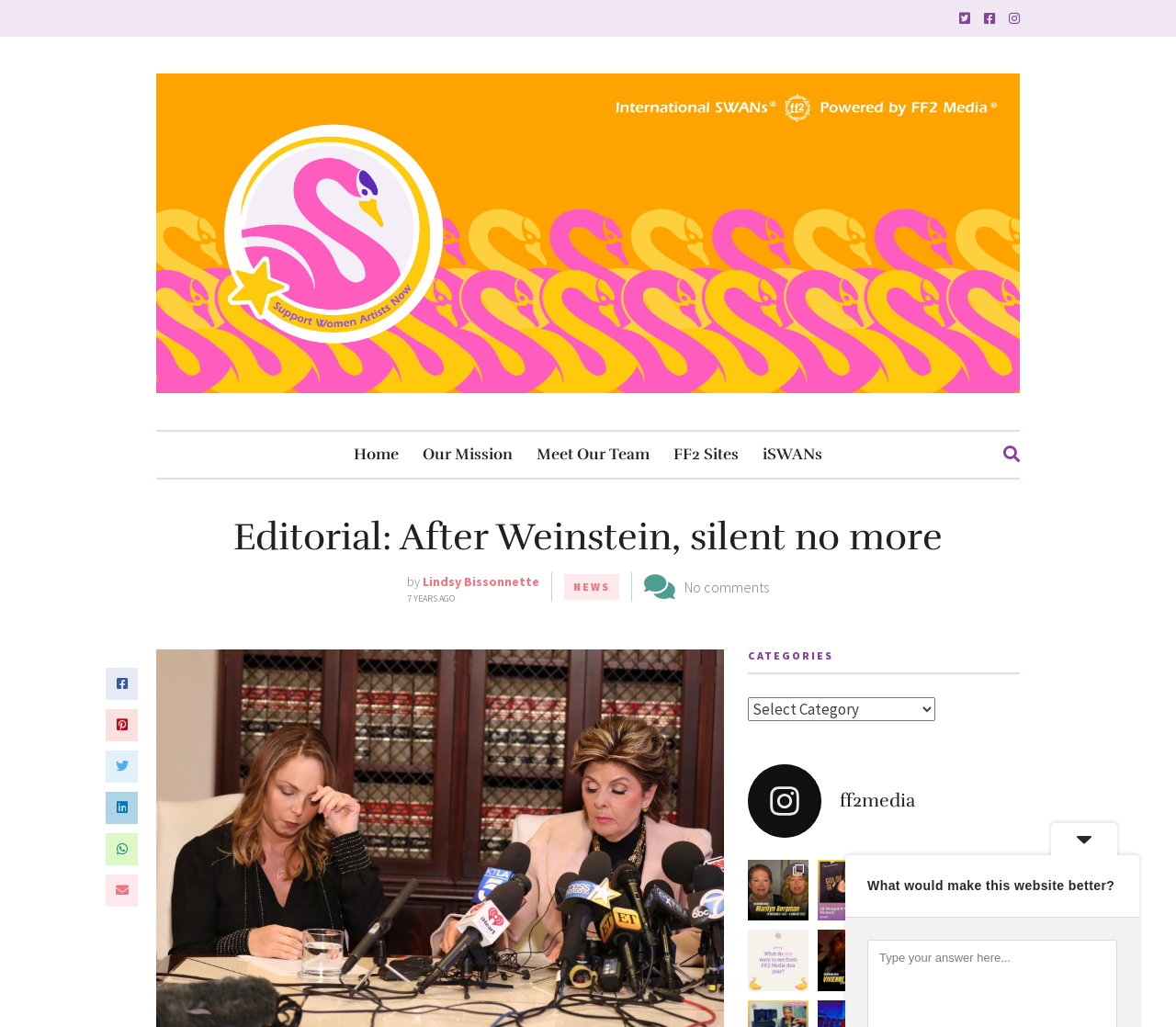Indicate the bounding box coordinates of the element that must be clicked to execute the instruction: "Share your thoughts on supporting women artists". The coordinates should be given as four float numbers between 0 and 1, i.e., [left, top, right, bottom].

[0.636, 0.905, 0.688, 0.965]